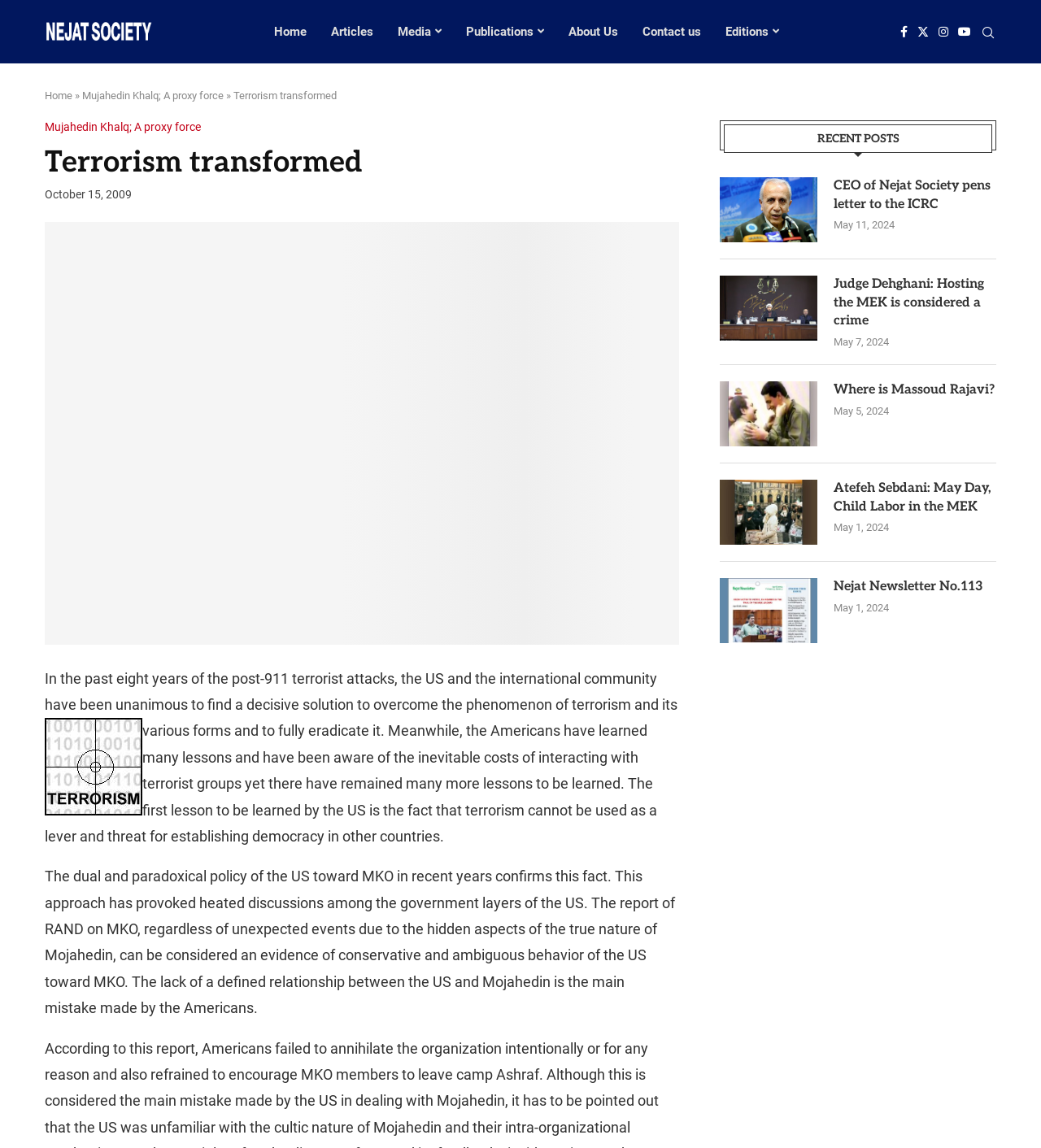Pinpoint the bounding box coordinates of the clickable area necessary to execute the following instruction: "Check the recent post about CEO of Nejat Society". The coordinates should be given as four float numbers between 0 and 1, namely [left, top, right, bottom].

[0.691, 0.155, 0.785, 0.211]